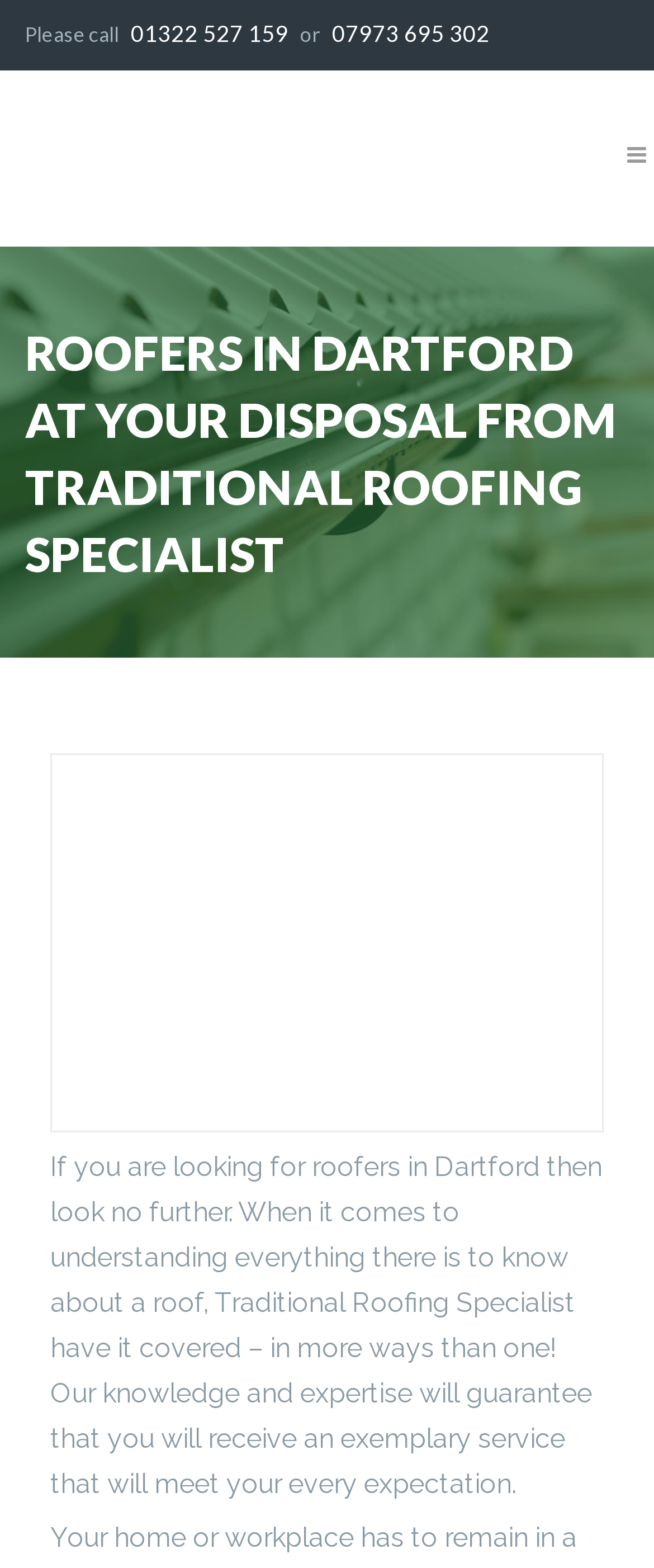Elaborate on the information and visuals displayed on the webpage.

The webpage is about a roofing specialist company in Dartford, with a focus on traditional roofing services. At the top, there is a call-to-action section with a "Please call" text, followed by two phone numbers, "01322 527 159" and "07973 695 302", which are clickable links. 

To the right of the phone numbers, there is a link to the company name, "Traditional Roofing Specialist", accompanied by a small image with the same name. 

On the top-right corner, there is a social media icon, represented by a "\uf0c9" symbol, which is a clickable link.

Below the call-to-action section, there is a table layout that spans almost the entire width of the page. Within this table, there is a heading that reads "ROOFERS IN DARTFORD AT YOUR DISPOSAL FROM TRADITIONAL ROOFING SPECIALIST", which is centered and takes up most of the width.

Below the heading, there is a large image that takes up most of the width, labeled "Roofer Dartford (1)". 

At the bottom of the page, there is a paragraph of text that describes the company's services, stating that they have extensive knowledge and expertise in roofing and guarantee an exemplary service that meets every expectation.